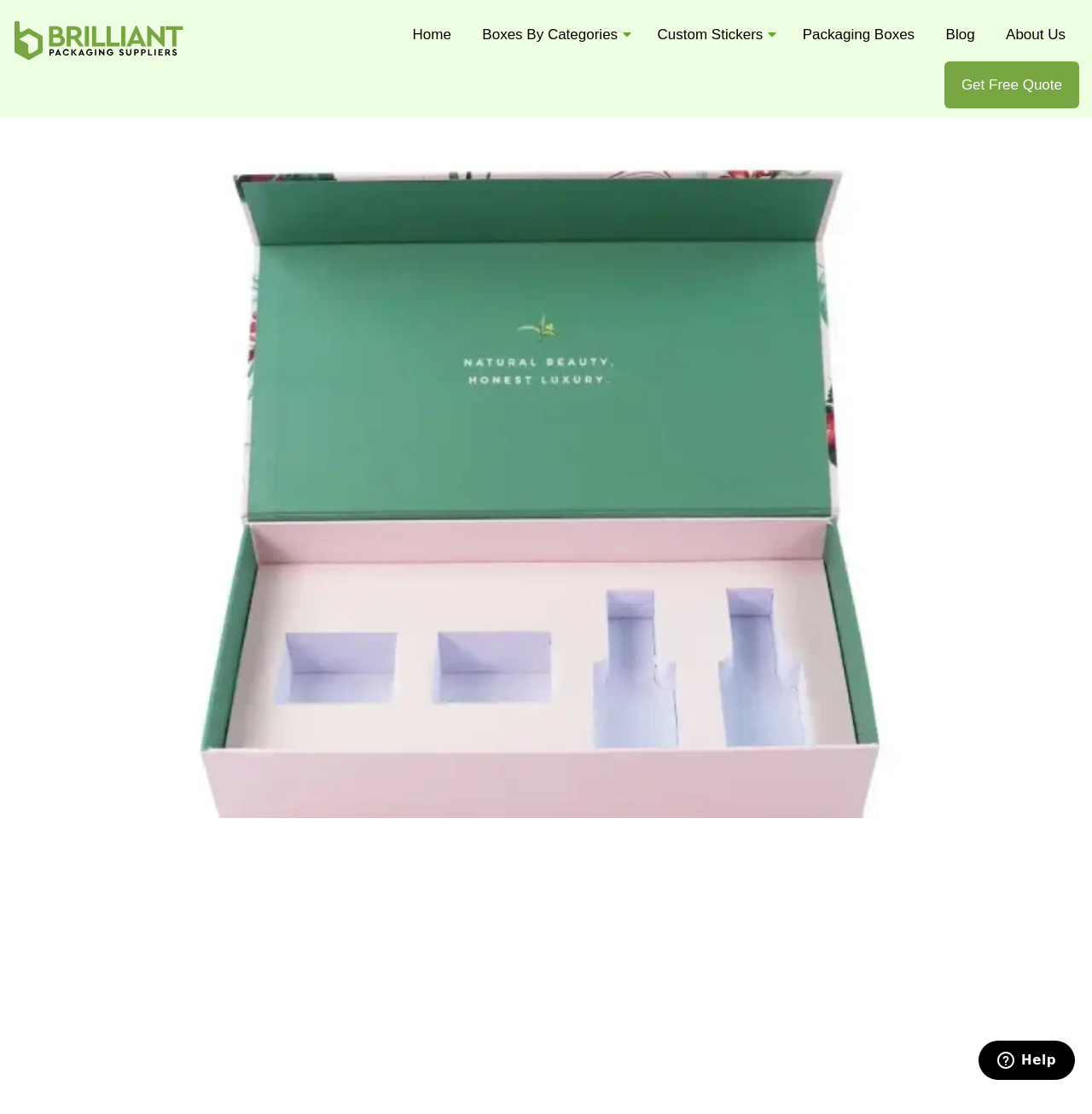What is the main topic of the webpage?
Could you please answer the question thoroughly and with as much detail as possible?

The main topic of the webpage can be inferred from the image that takes up most of the webpage. The image is related to custom bottle box packaging design, and the webpage likely provides information or services related to this topic.